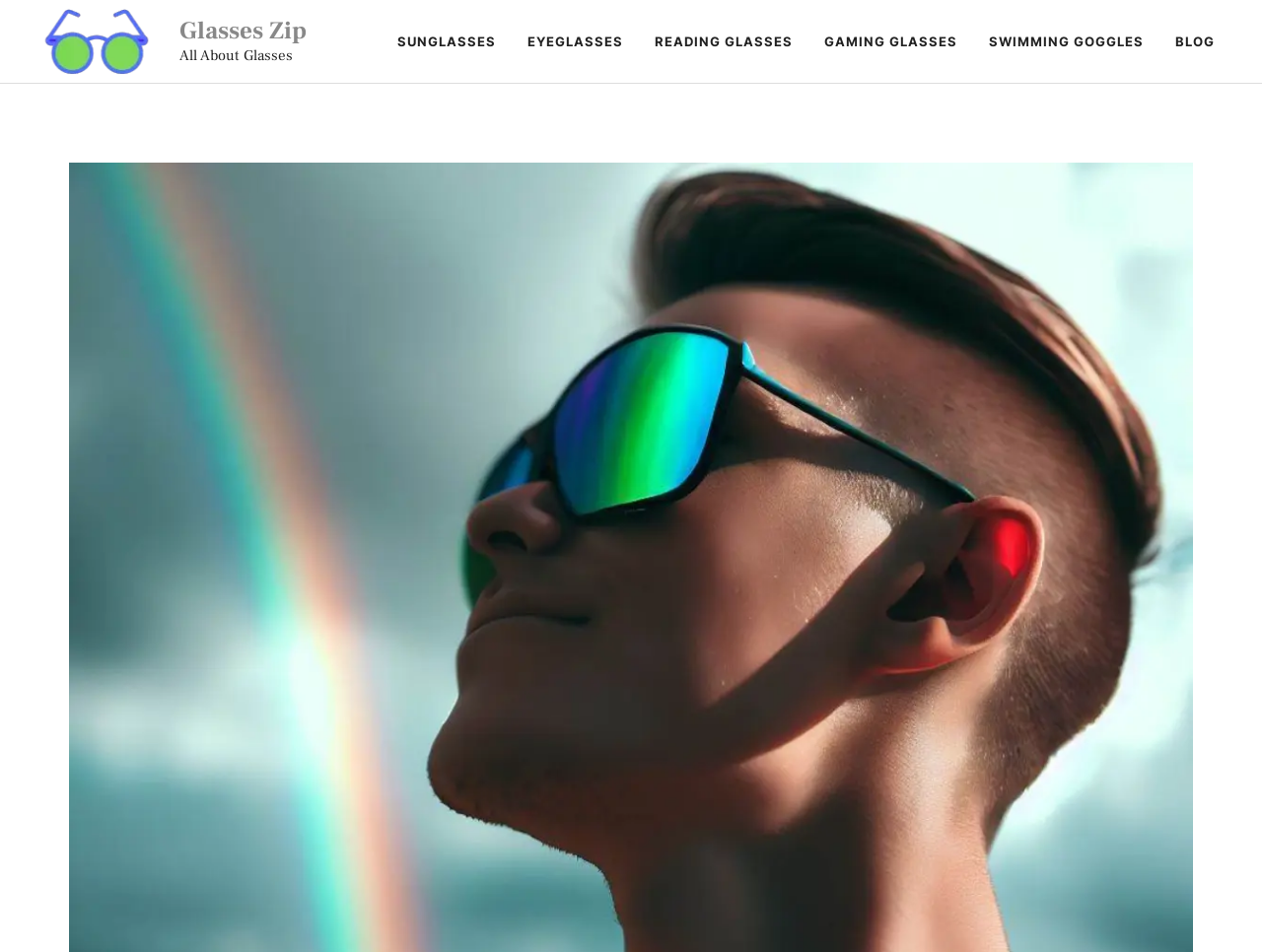Determine the bounding box coordinates of the section I need to click to execute the following instruction: "read All About Glasses". Provide the coordinates as four float numbers between 0 and 1, i.e., [left, top, right, bottom].

[0.142, 0.049, 0.232, 0.068]